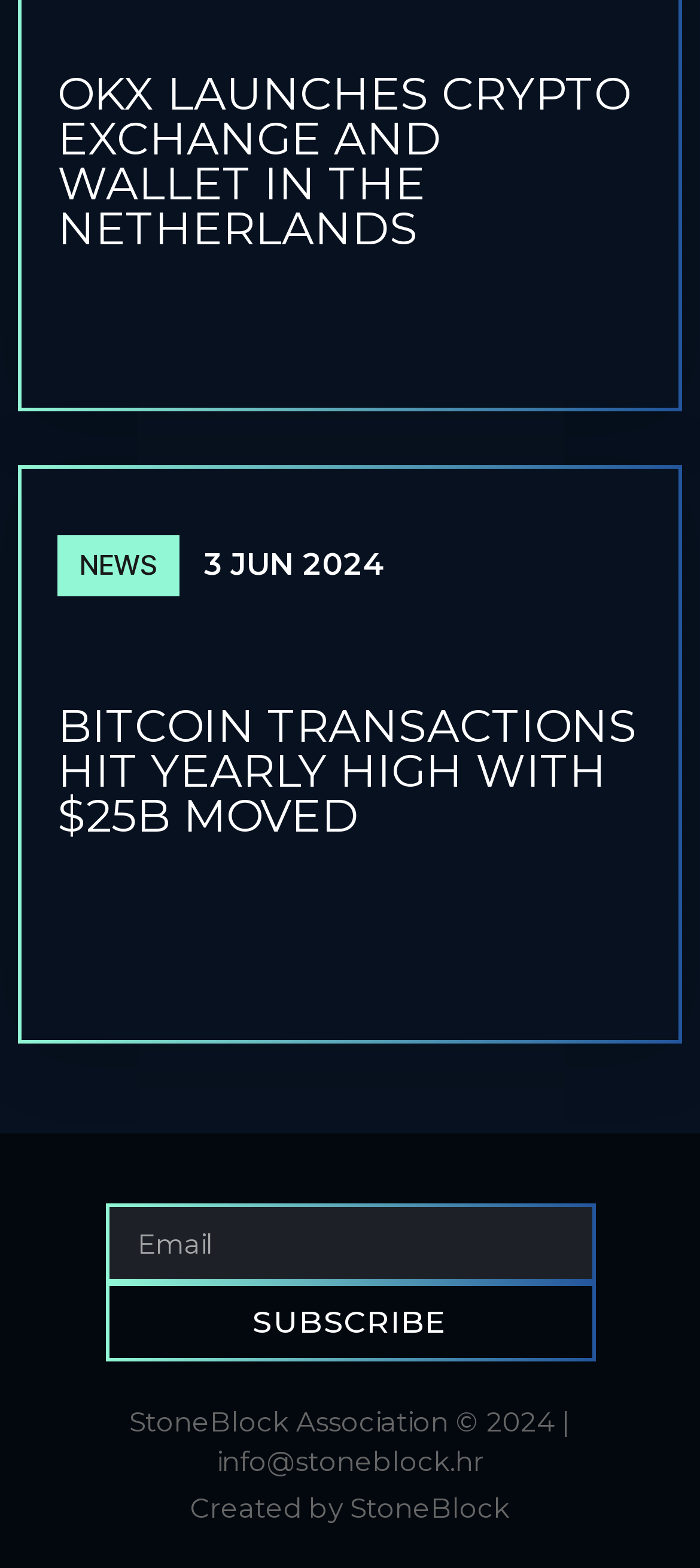Locate the bounding box coordinates for the element described below: "parent_node: Email name="form_fields[email]" placeholder="Email"". The coordinates must be four float values between 0 and 1, formatted as [left, top, right, bottom].

[0.155, 0.77, 0.845, 0.816]